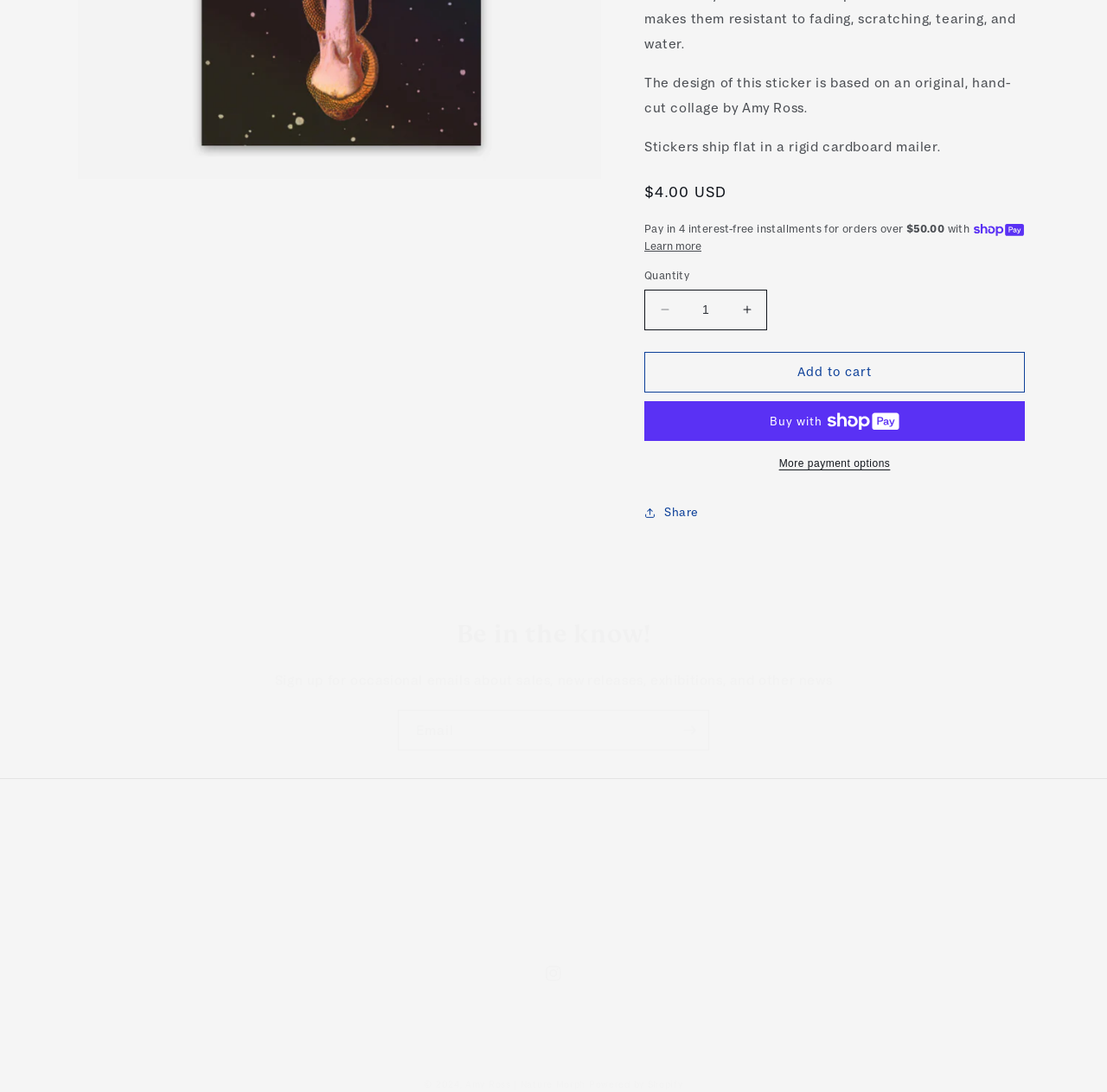Locate the bounding box coordinates of the UI element described by: "parent_node: Email aria-label="Subscribe" name="commit"". The bounding box coordinates should consist of four float numbers between 0 and 1, i.e., [left, top, right, bottom].

[0.605, 0.65, 0.64, 0.687]